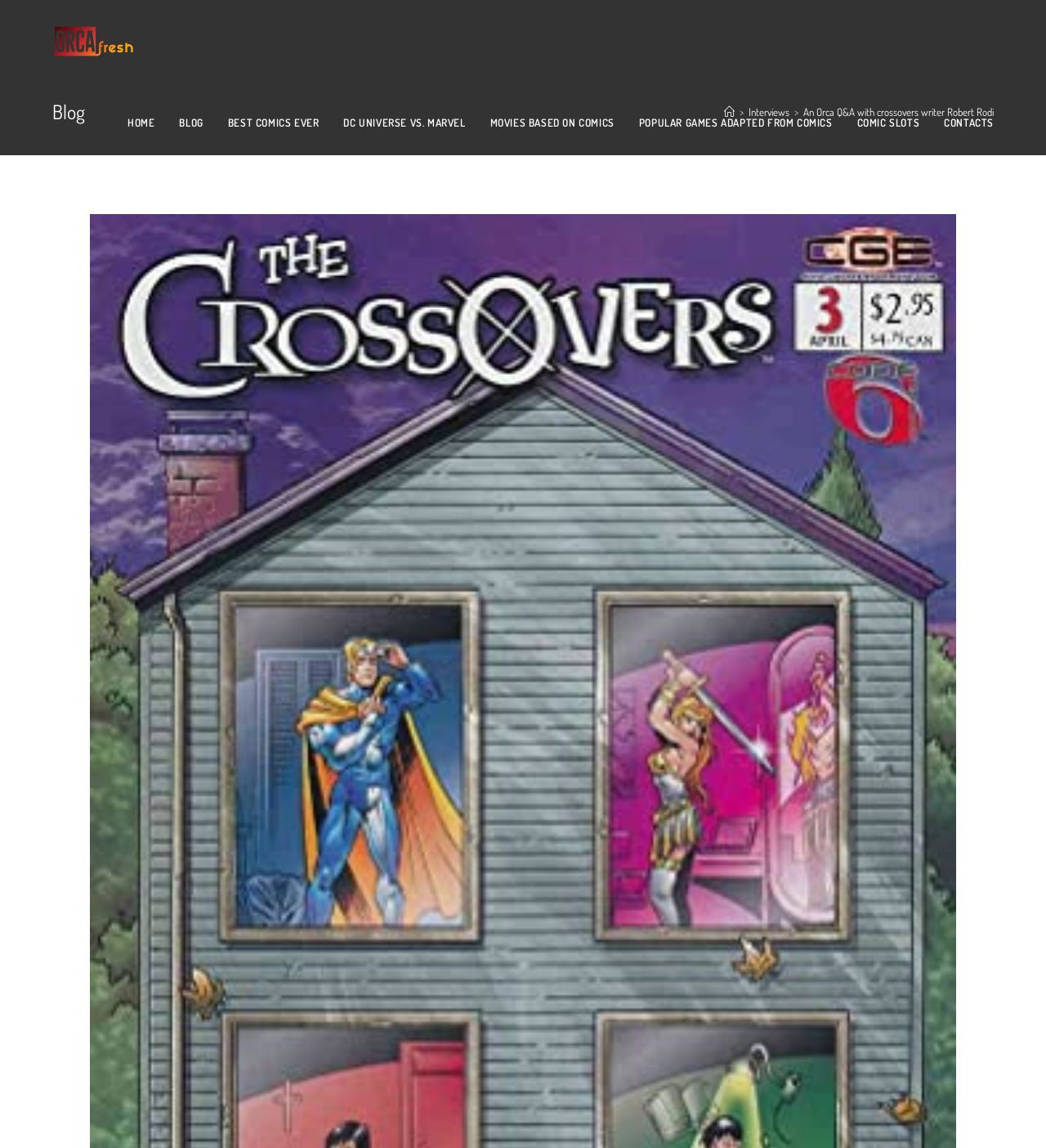Please find the bounding box coordinates of the element that must be clicked to perform the given instruction: "read the interview with Robert Rodi". The coordinates should be four float numbers from 0 to 1, i.e., [left, top, right, bottom].

[0.768, 0.092, 0.95, 0.103]